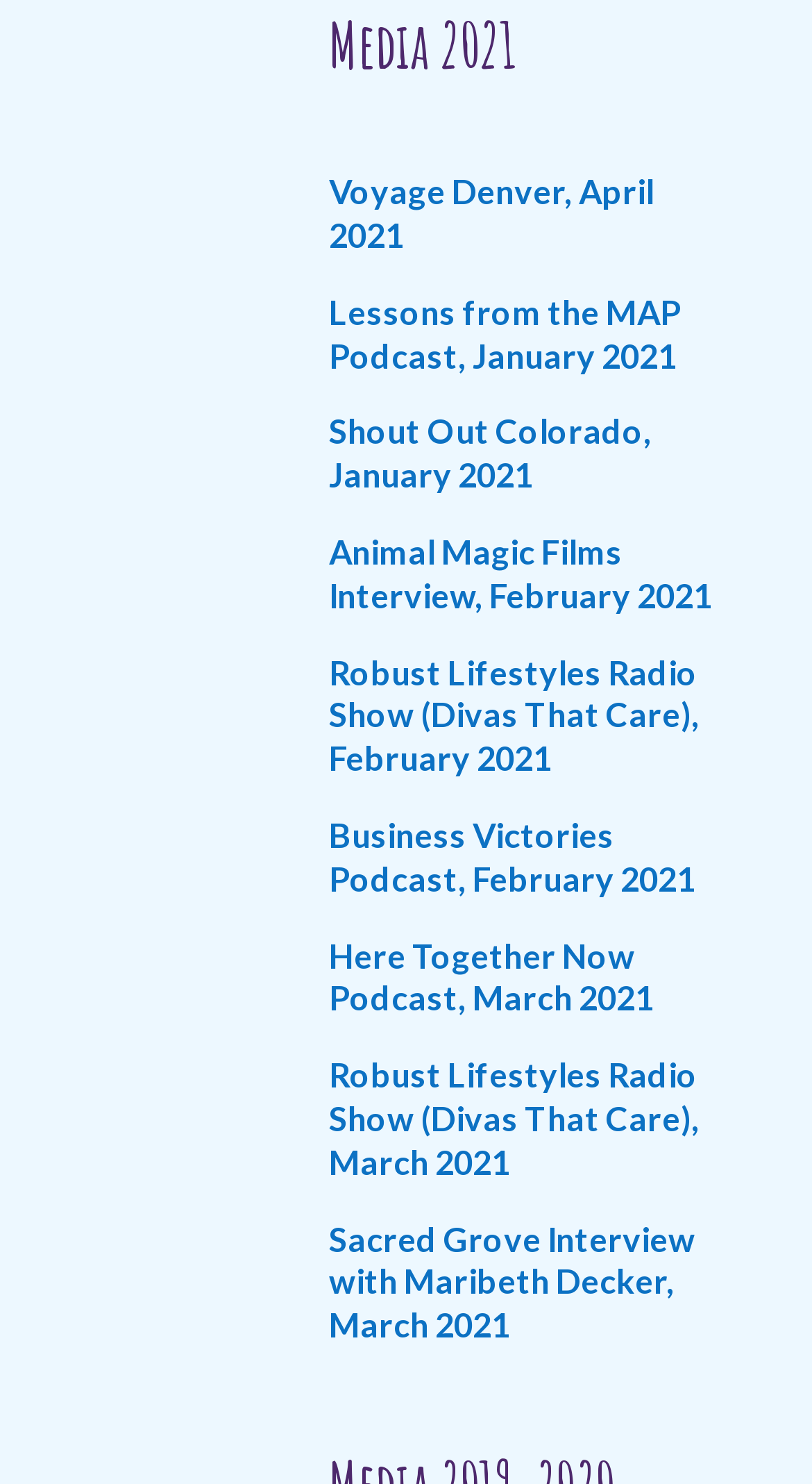Please use the details from the image to answer the following question comprehensively:
What is the name of the radio show that appears twice?

The links 'Robust Lifestyles Radio Show (Divas That Care), February 2021' and 'Robust Lifestyles Radio Show (Divas That Care), March 2021' indicate that the radio show 'Robust Lifestyles Radio Show' appears twice.